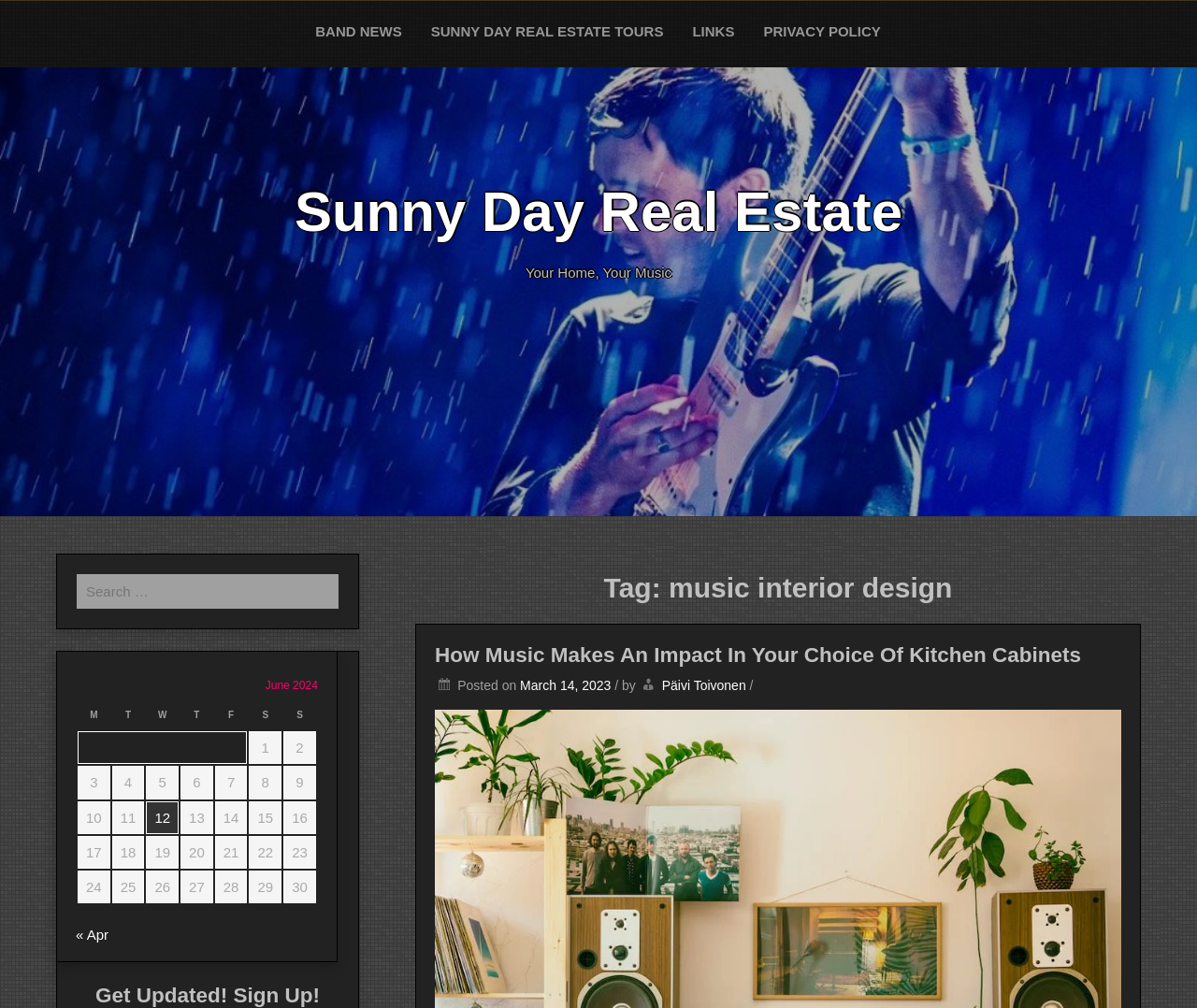Who is the author of the blog post?
Examine the screenshot and reply with a single word or phrase.

Päivi Toivonen